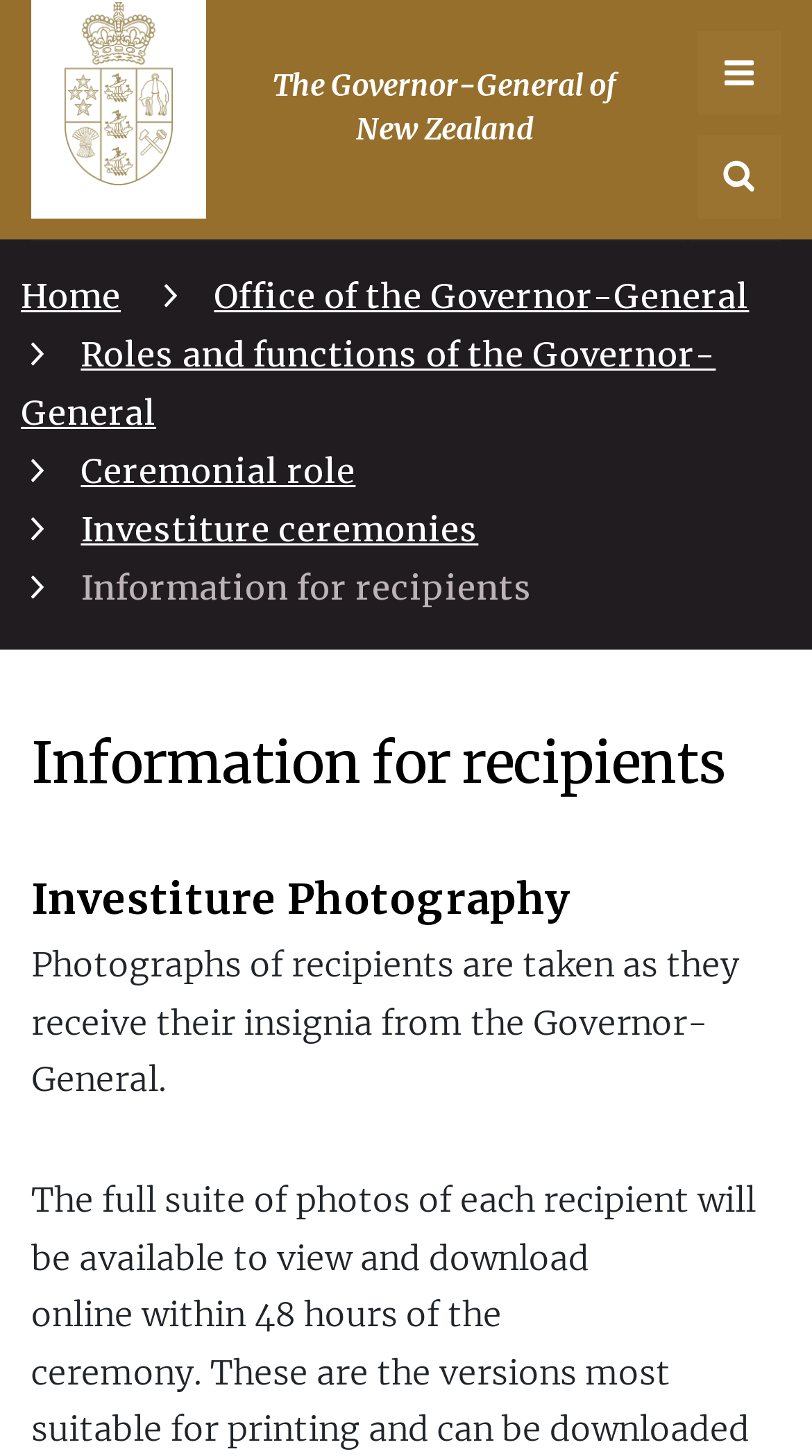What is the name of the office?
Look at the image and respond to the question as thoroughly as possible.

I found the answer by looking at the navigation menu on the left side of the webpage, where it lists 'Office of the Governor-General' as one of the main categories.